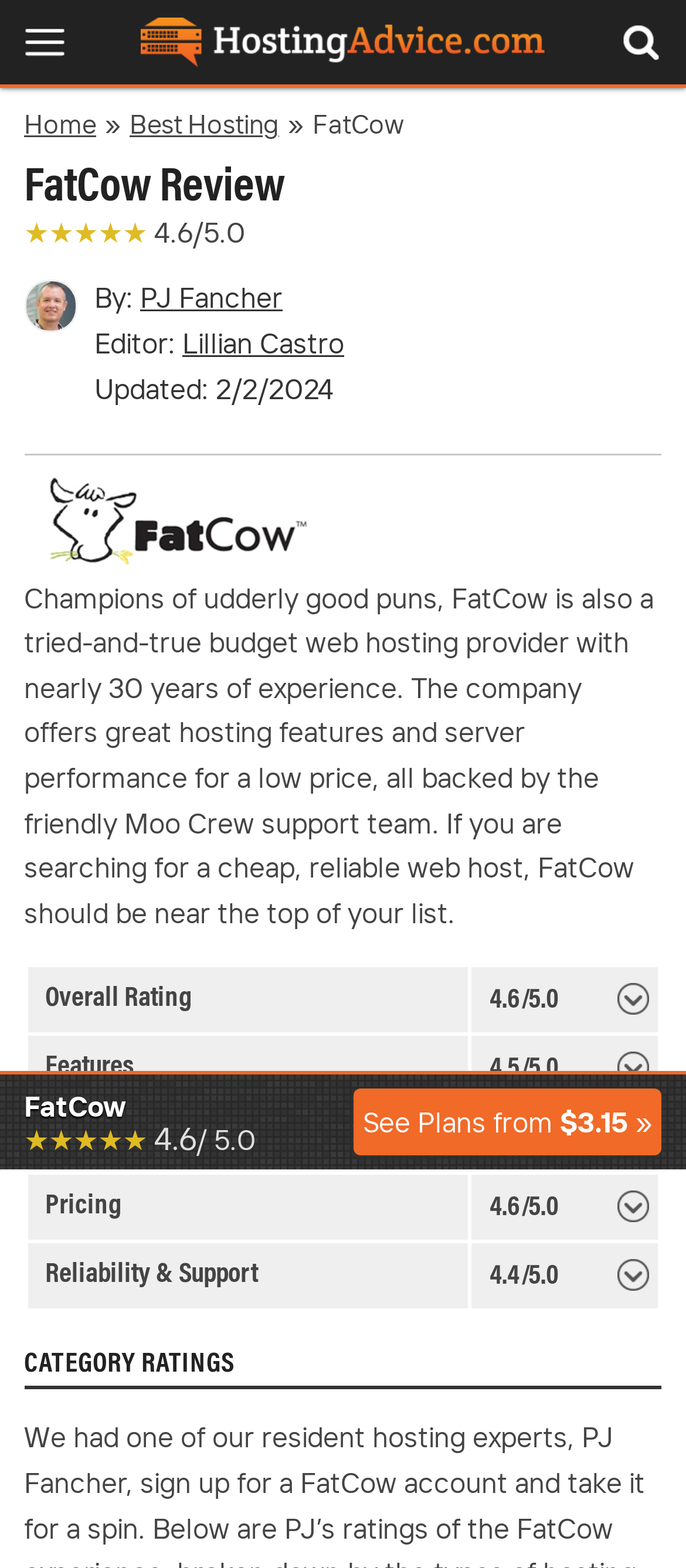Provide the bounding box coordinates of the section that needs to be clicked to accomplish the following instruction: "See plans from $3.15."

[0.516, 0.694, 0.965, 0.737]